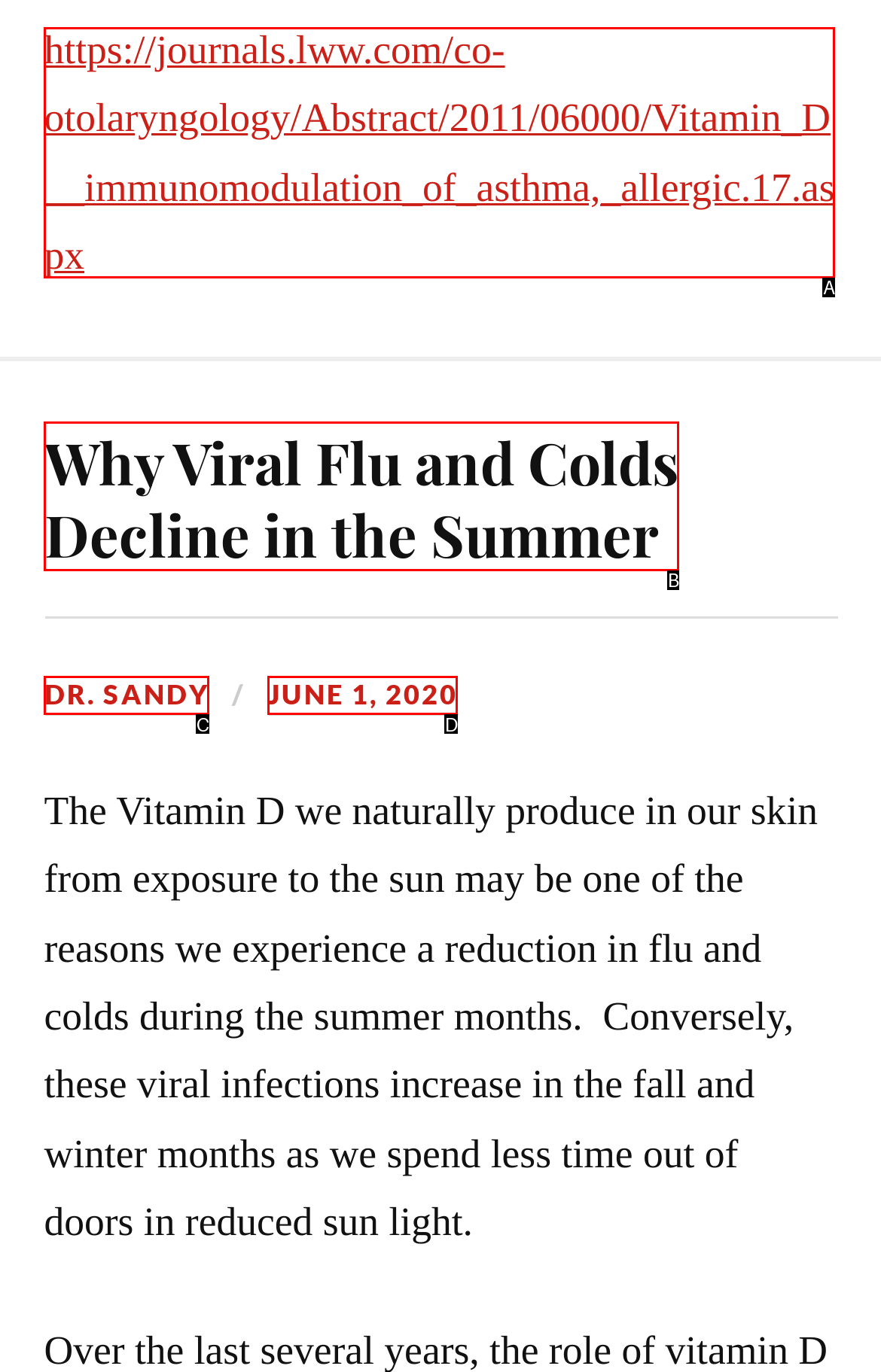Identify which HTML element matches the description: https://journals.lww.com/co-otolaryngology/Abstract/2011/06000/Vitamin_D__immunomodulation_of_asthma,_allergic.17.aspx
Provide your answer in the form of the letter of the correct option from the listed choices.

A